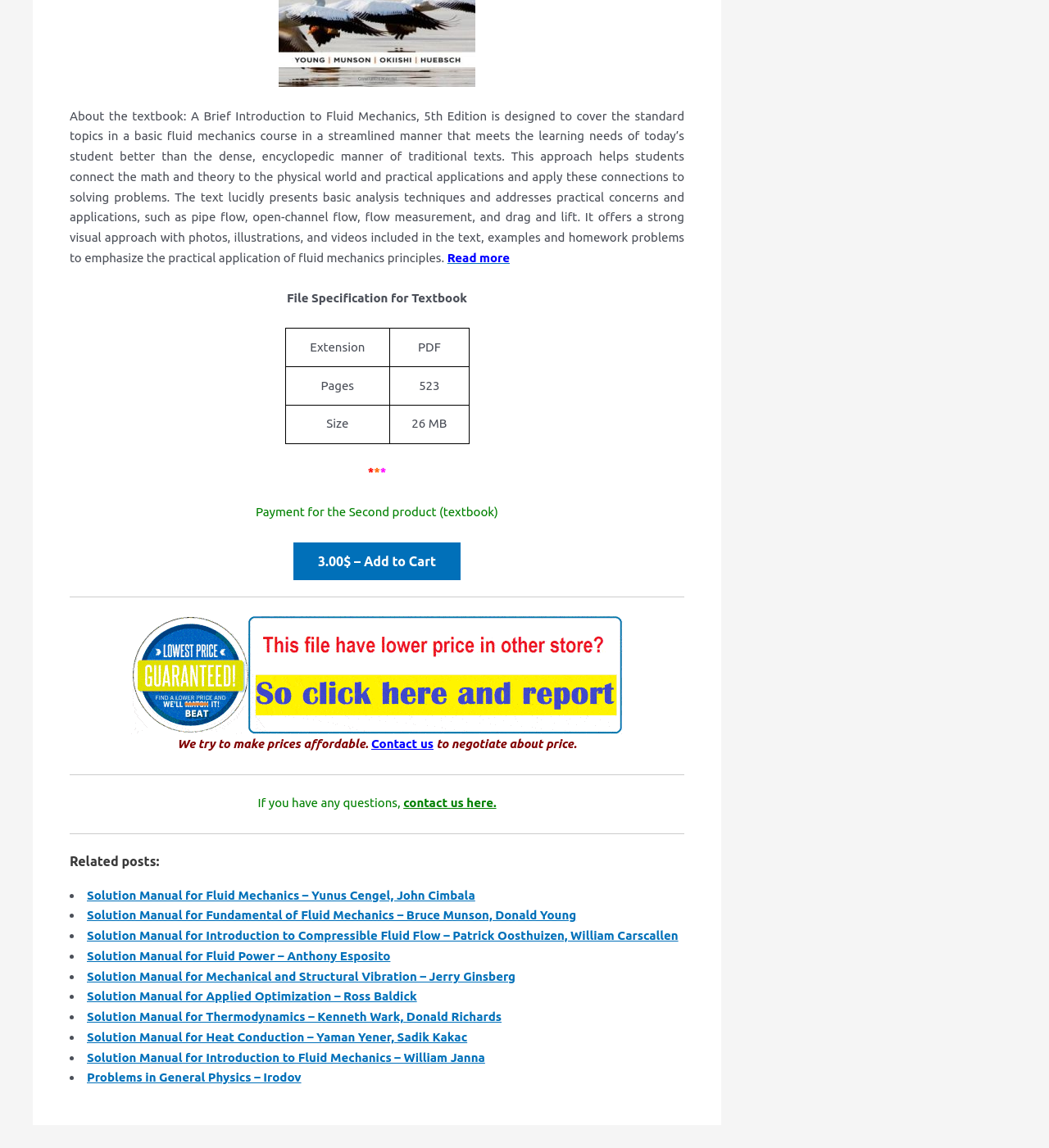Locate the bounding box of the UI element defined by this description: "Contact us". The coordinates should be given as four float numbers between 0 and 1, formatted as [left, top, right, bottom].

[0.354, 0.642, 0.413, 0.654]